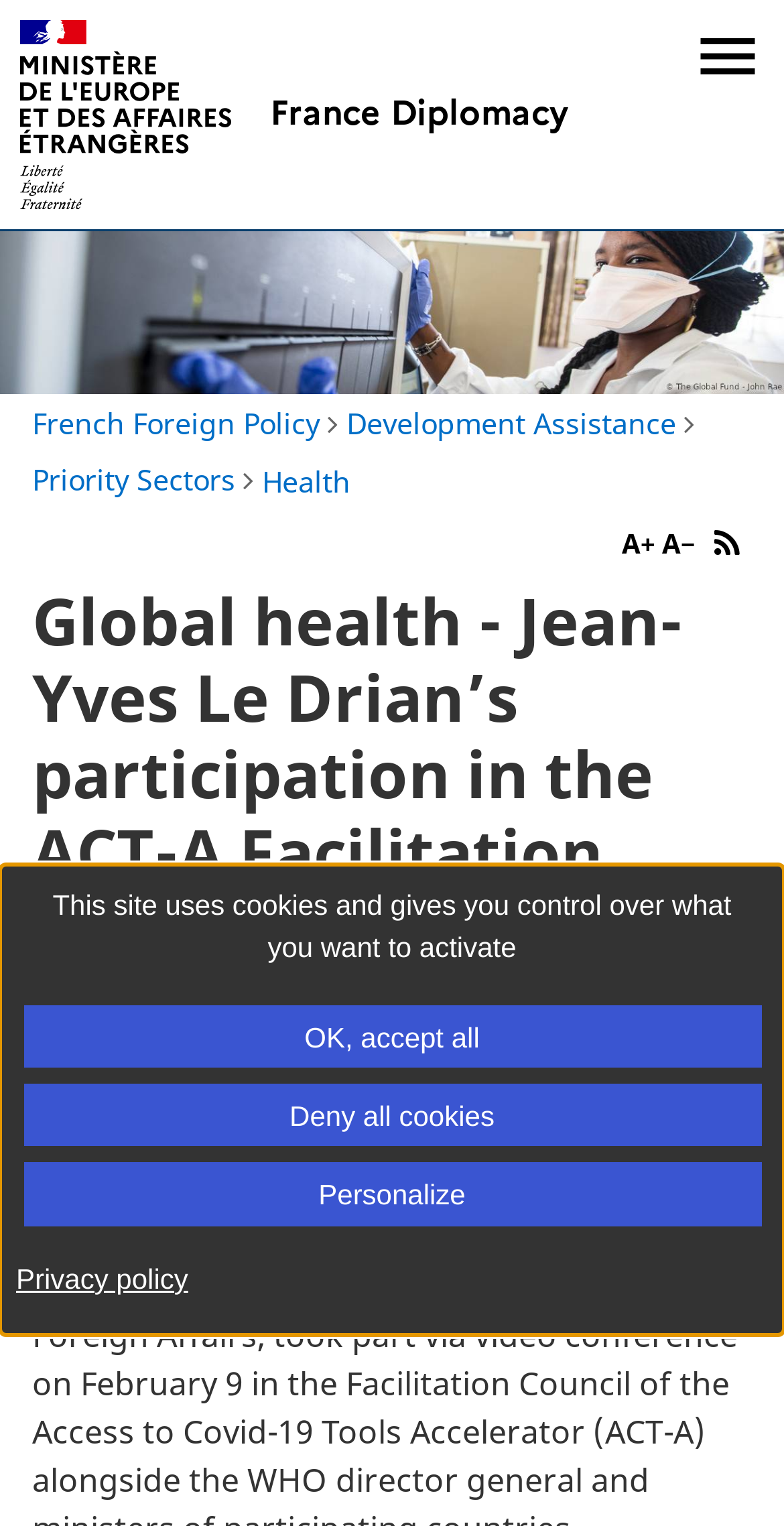Locate the bounding box of the UI element described by: "Go to the mobile menu" in the given webpage screenshot.

[0.041, 0.001, 0.49, 0.03]